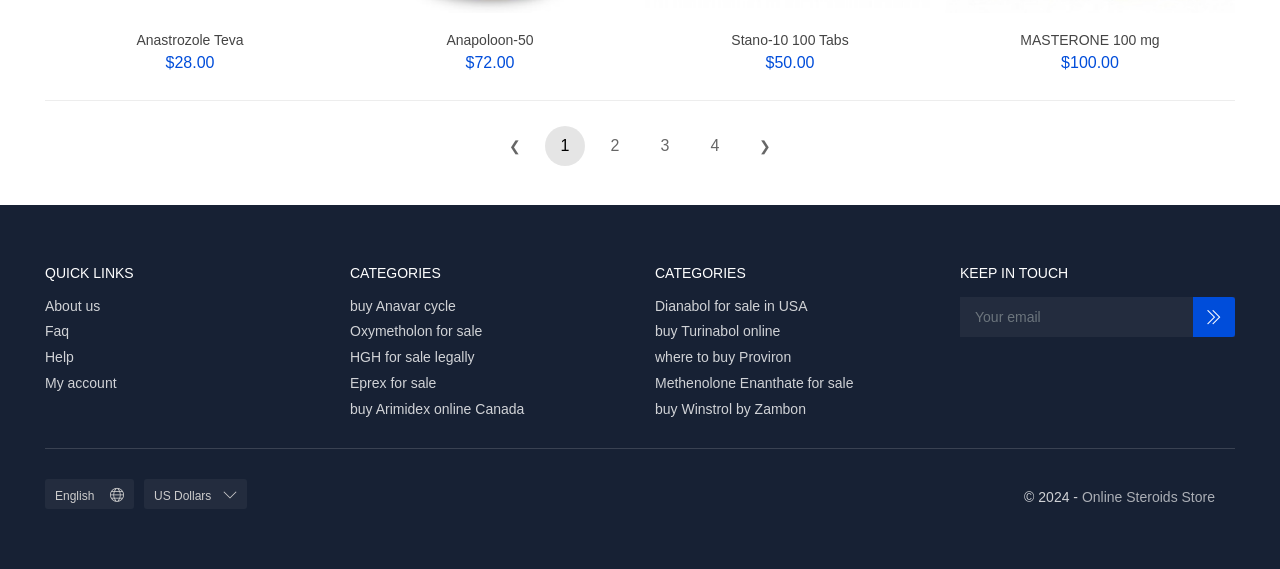Indicate the bounding box coordinates of the clickable region to achieve the following instruction: "Subscribe with email."

[0.932, 0.521, 0.965, 0.591]